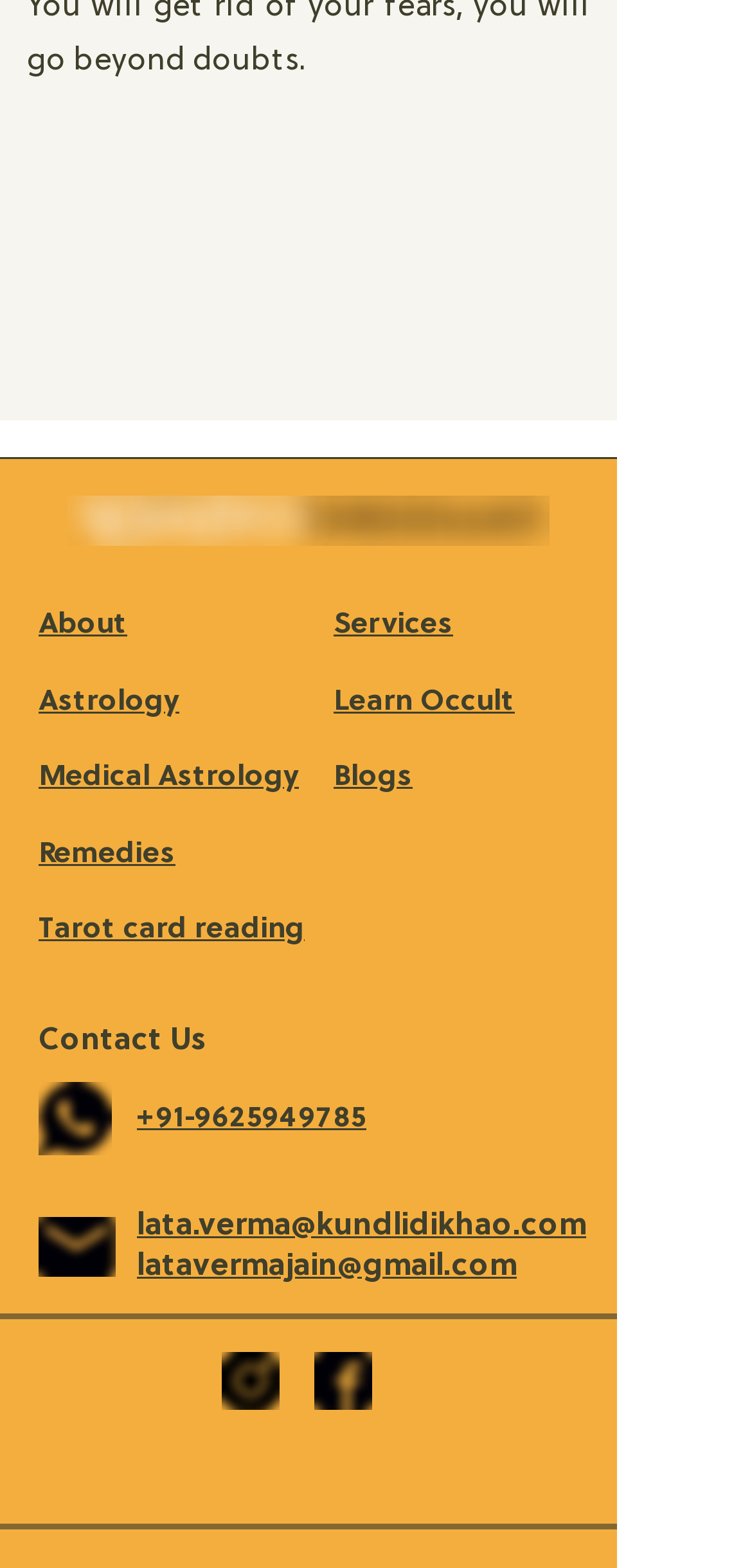Bounding box coordinates should be provided in the format (top-left x, top-left y, bottom-right x, bottom-right y) with all values between 0 and 1. Identify the bounding box for this UI element: Tarot card reading

[0.051, 0.579, 0.405, 0.603]